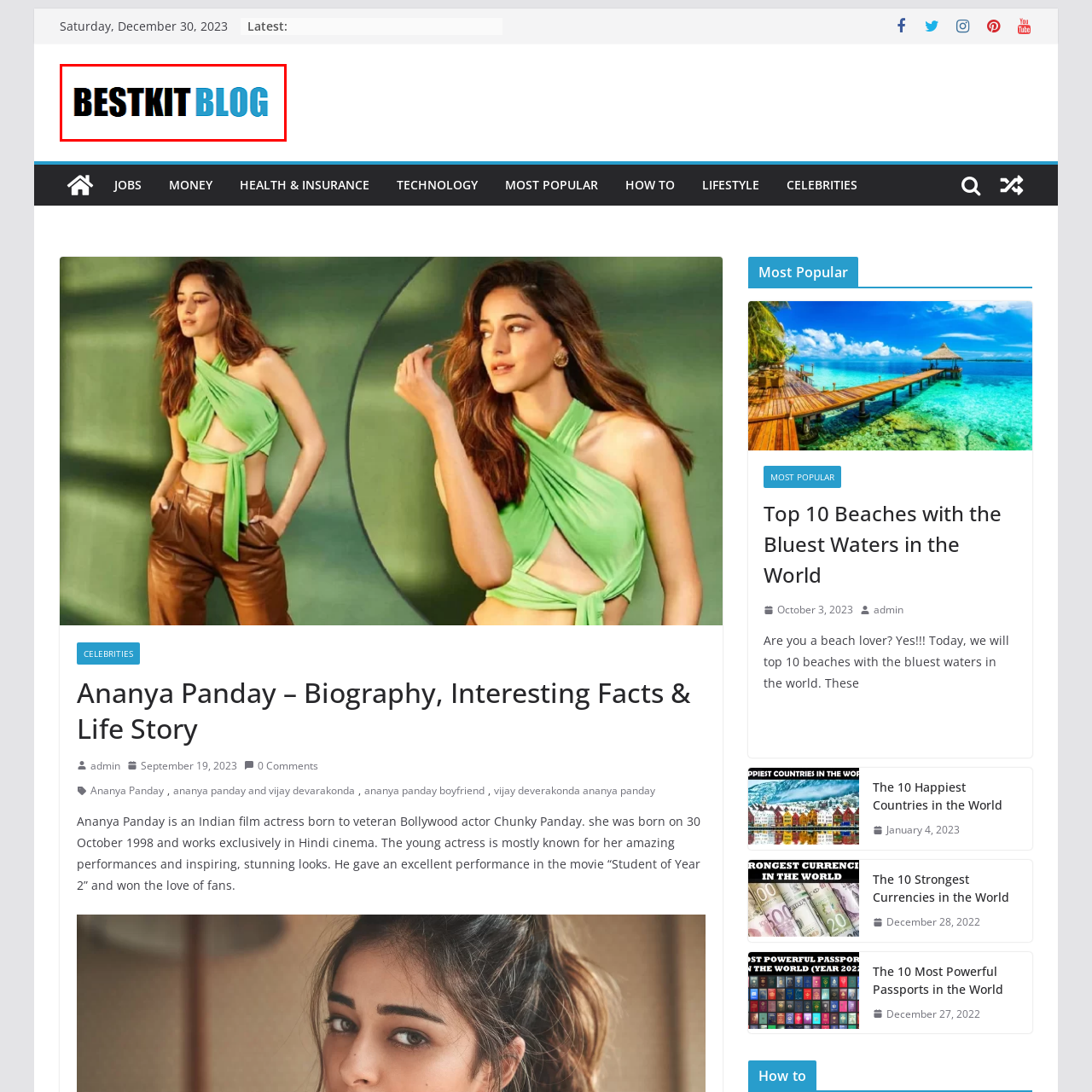What does the blue color in the logo suggest? Check the image surrounded by the red bounding box and reply with a single word or a short phrase.

Creativity and freshness